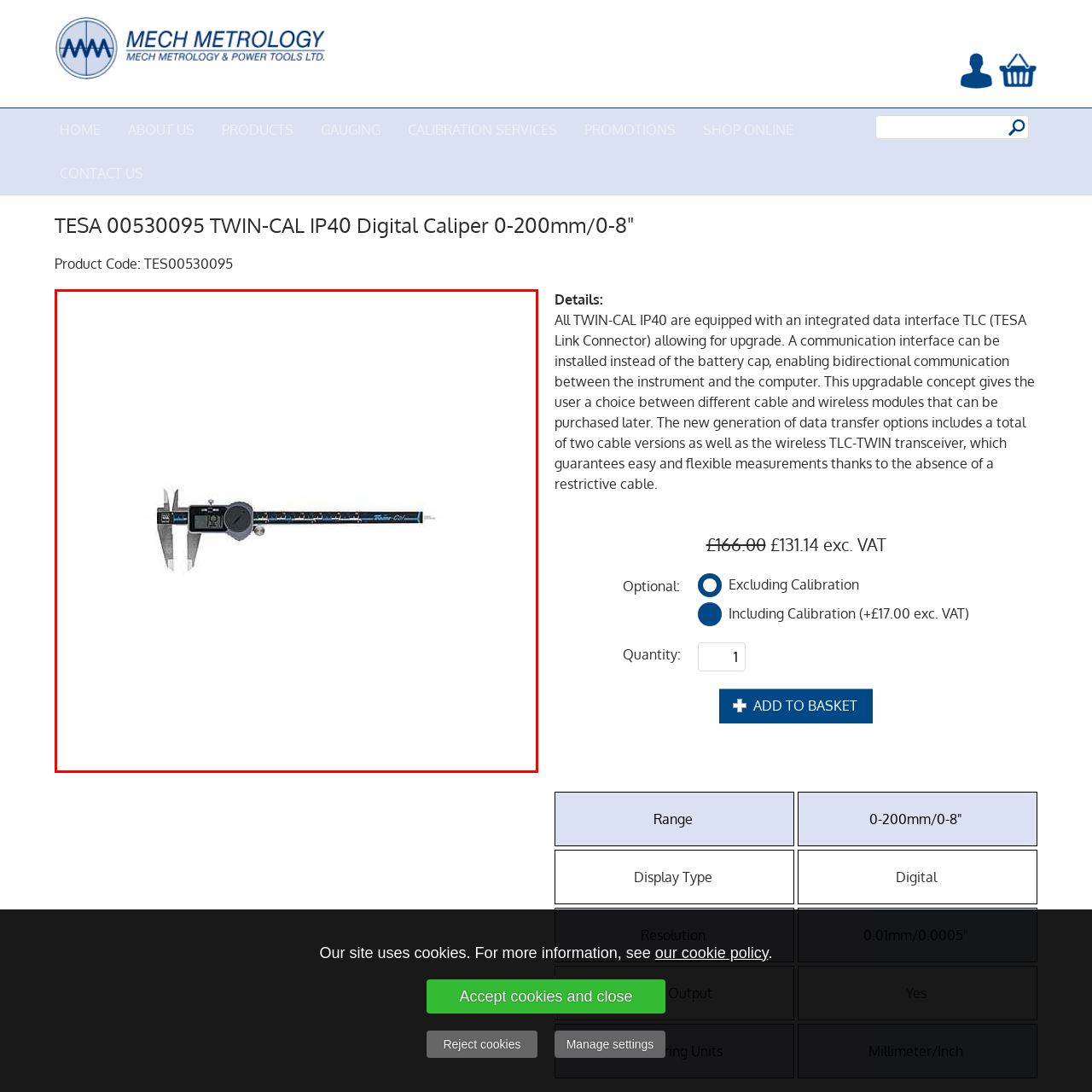Focus on the image within the purple boundary, What is displayed on the digital screen? 
Answer briefly using one word or phrase.

12.1